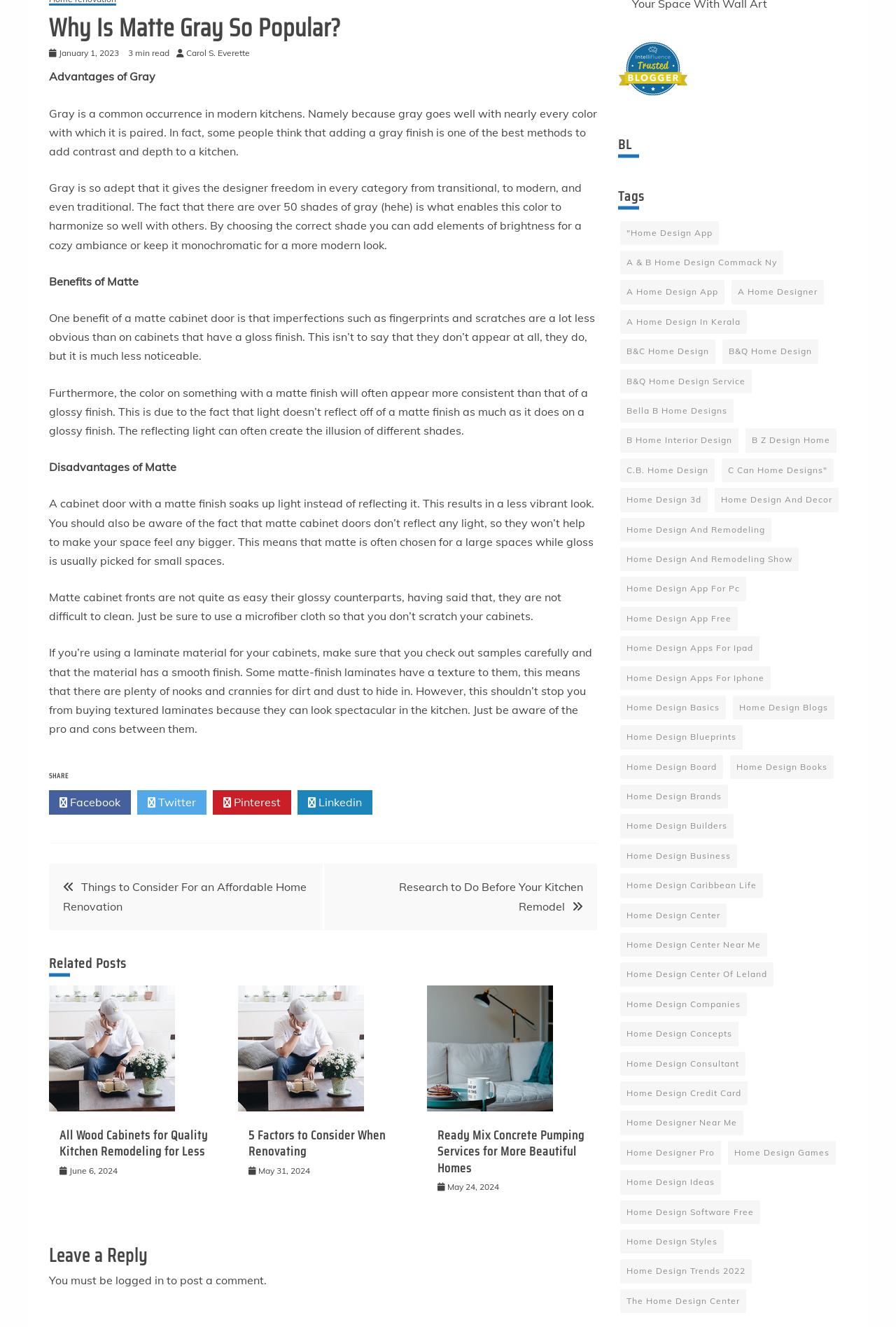Please provide a detailed answer to the question below based on the screenshot: 
What is the title of the article?

The title of the article is 'Why Is Matte Gray So Popular?' which is located at the top of the webpage, inside a heading element.